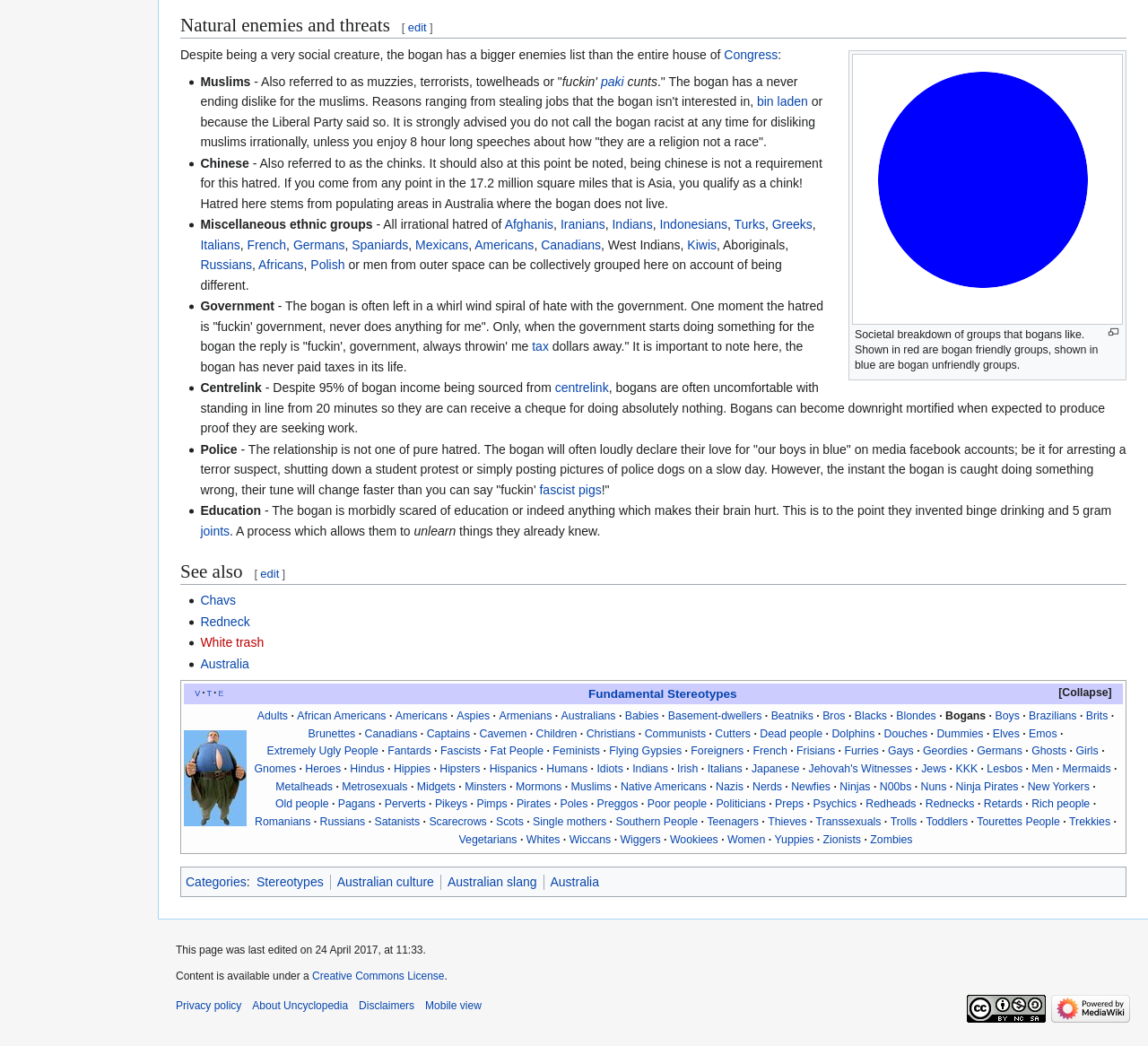Please identify the bounding box coordinates of the element I need to click to follow this instruction: "Read about Congress".

[0.631, 0.046, 0.677, 0.06]